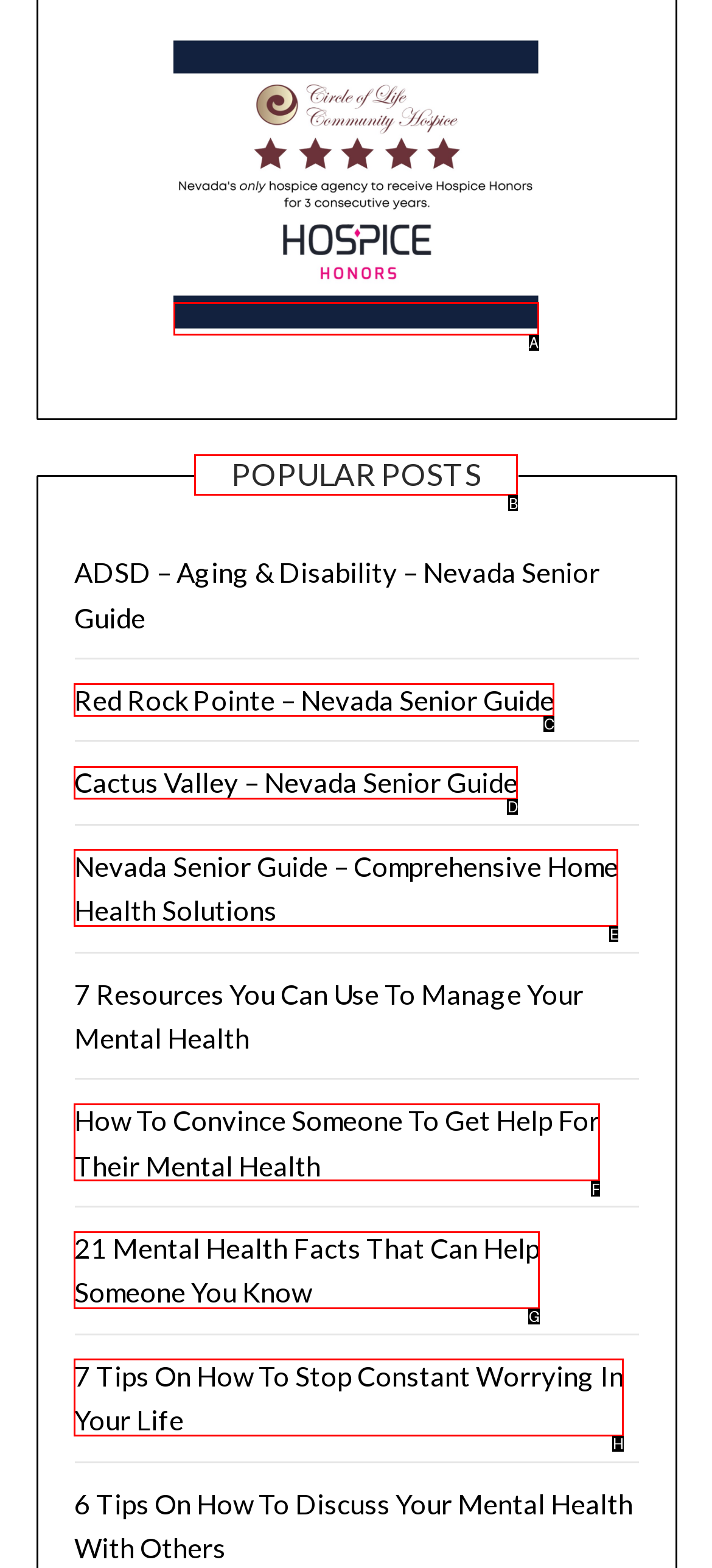To complete the task: View popular posts, which option should I click? Answer with the appropriate letter from the provided choices.

B